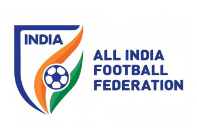What is the name of the governing body for football in India?
Refer to the image and answer the question using a single word or phrase.

ALL INDIA FOOTBALL FEDERATION